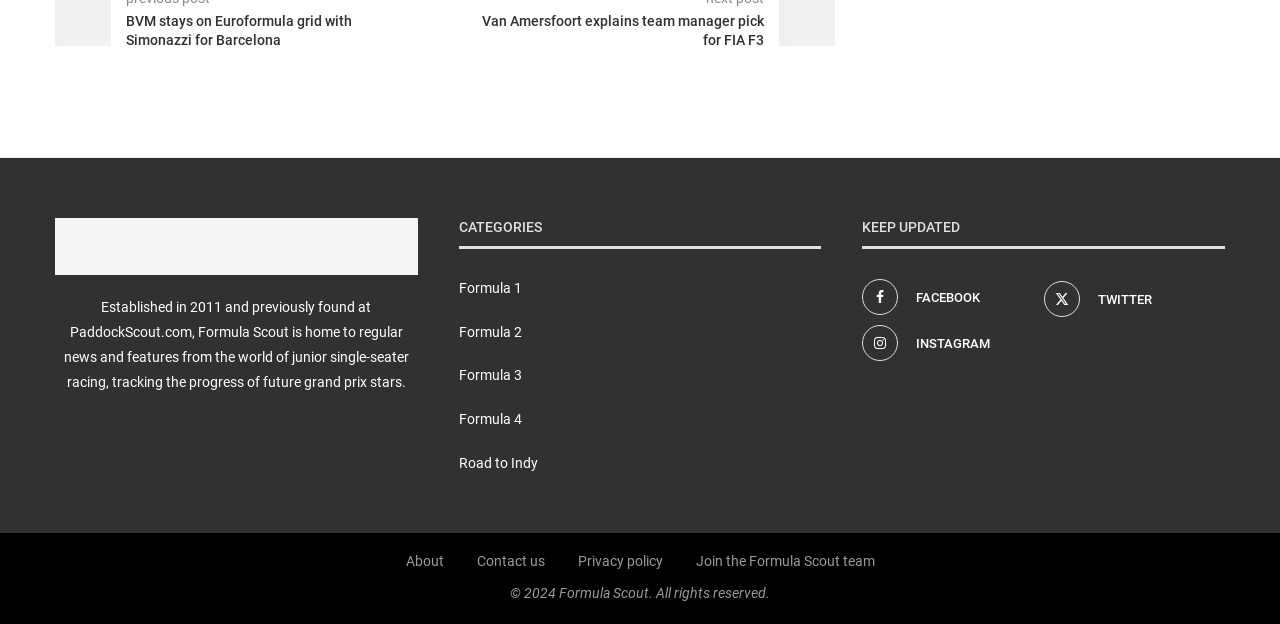Can you find the bounding box coordinates for the element that needs to be clicked to execute this instruction: "Explore Formula 1 category"? The coordinates should be given as four float numbers between 0 and 1, i.e., [left, top, right, bottom].

[0.358, 0.449, 0.408, 0.475]